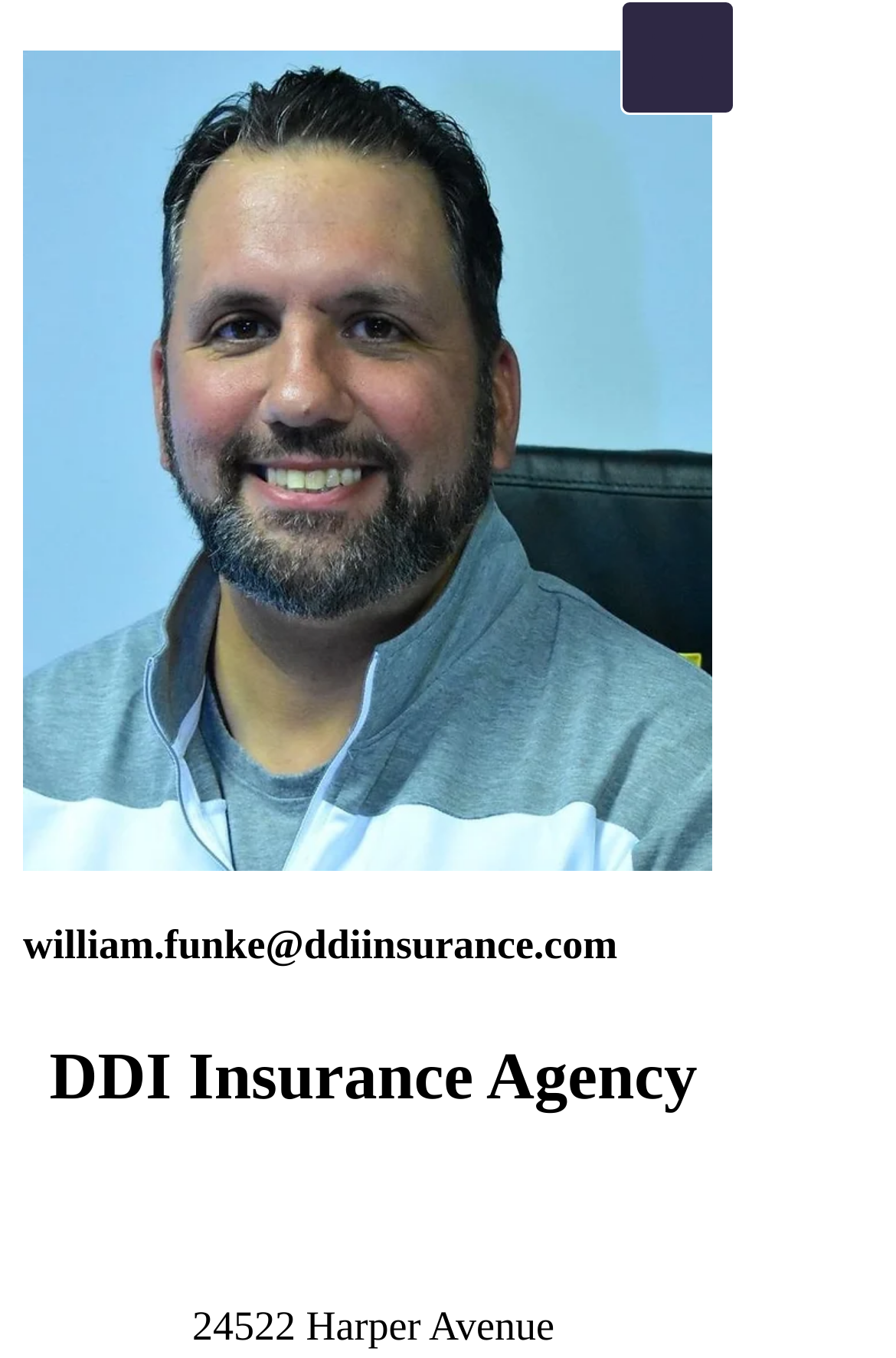Locate and provide the bounding box coordinates for the HTML element that matches this description: "funke@ddiinsurance.com".

[0.183, 0.679, 0.689, 0.712]